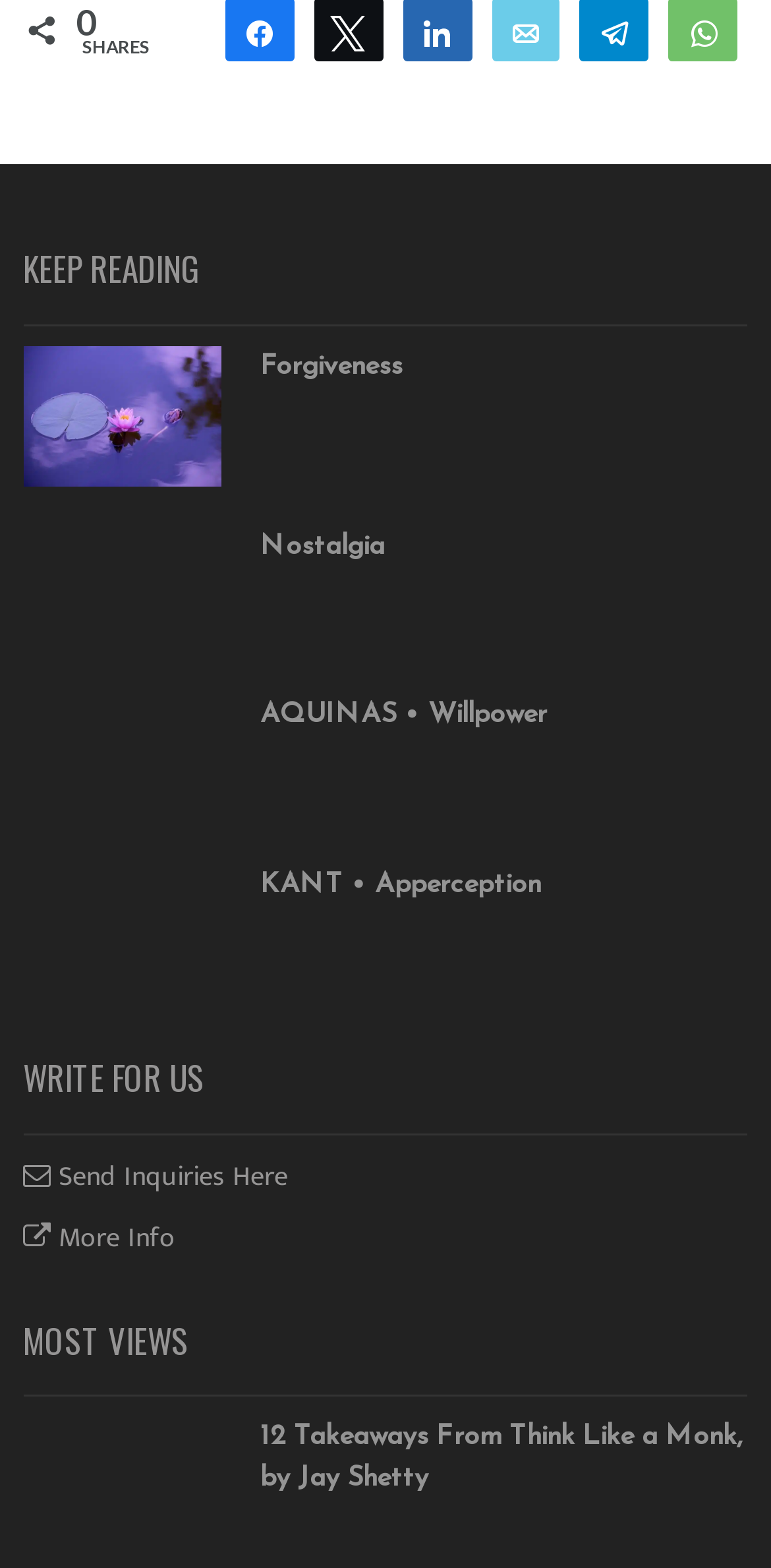How many ways can you share an article?
Please provide a single word or phrase in response based on the screenshot.

7